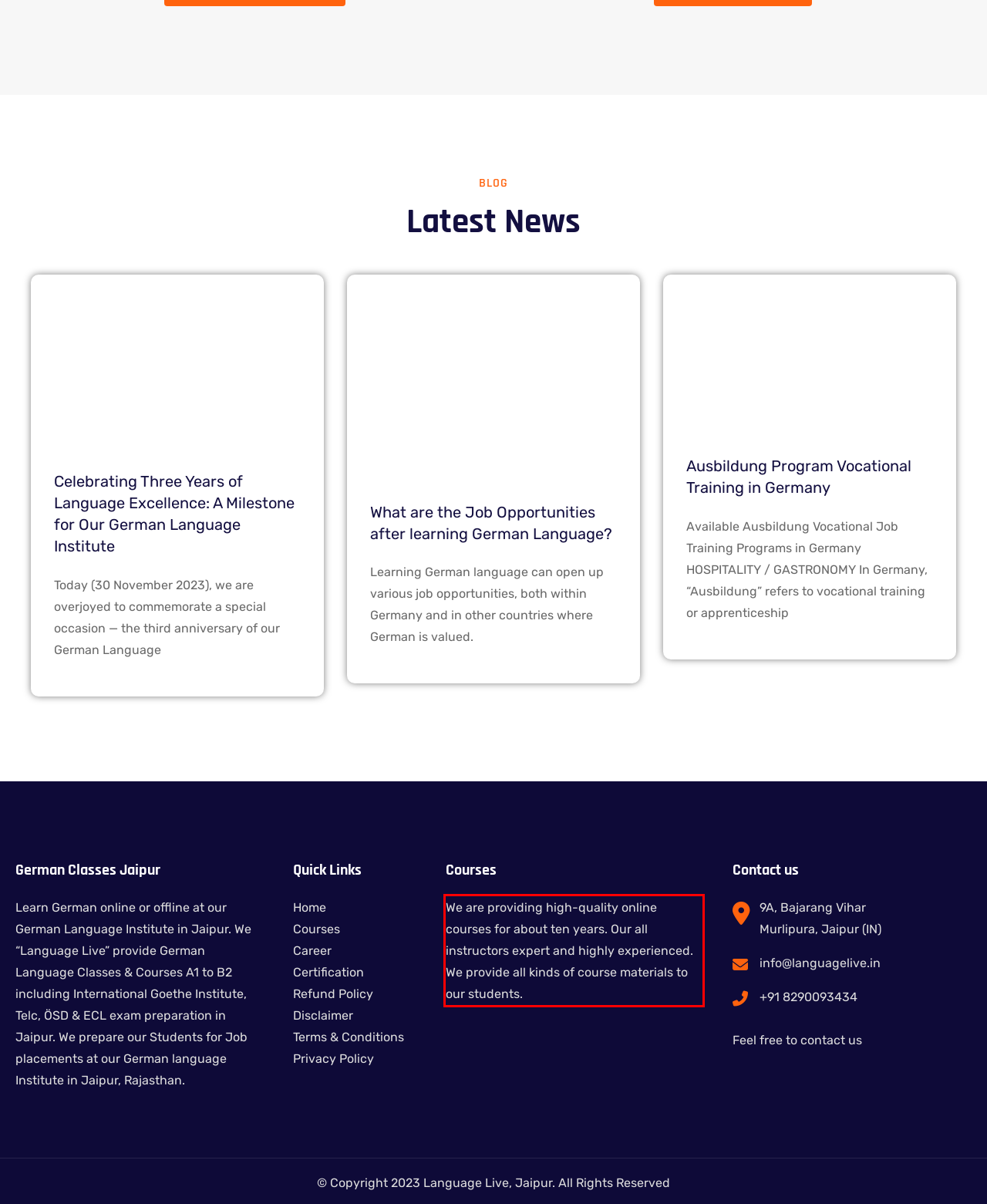Your task is to recognize and extract the text content from the UI element enclosed in the red bounding box on the webpage screenshot.

We are providing high-quality online courses for about ten years. Our all instructors expert and highly experienced. We provide all kinds of course materials to our students.